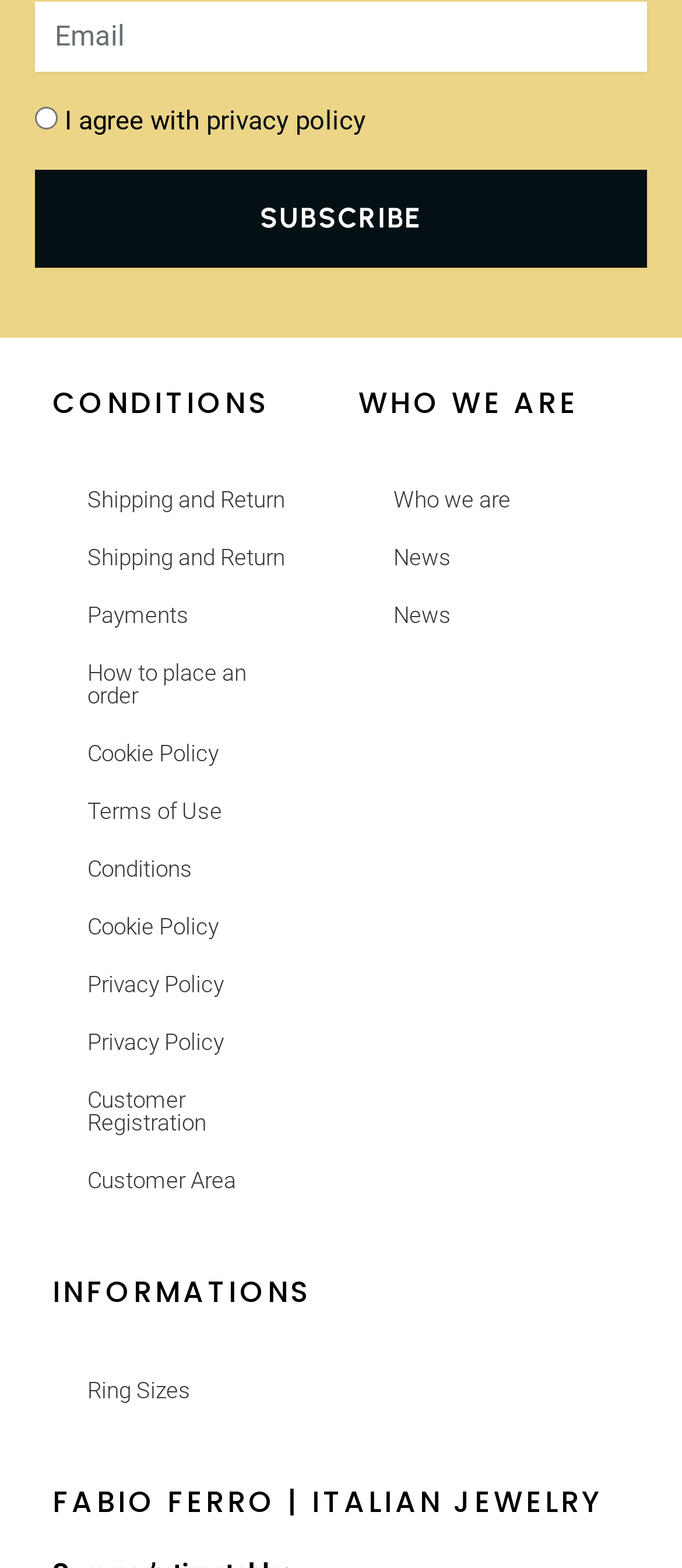Identify the bounding box coordinates for the element that needs to be clicked to fulfill this instruction: "Agree with privacy policy". Provide the coordinates in the format of four float numbers between 0 and 1: [left, top, right, bottom].

[0.051, 0.068, 0.085, 0.082]